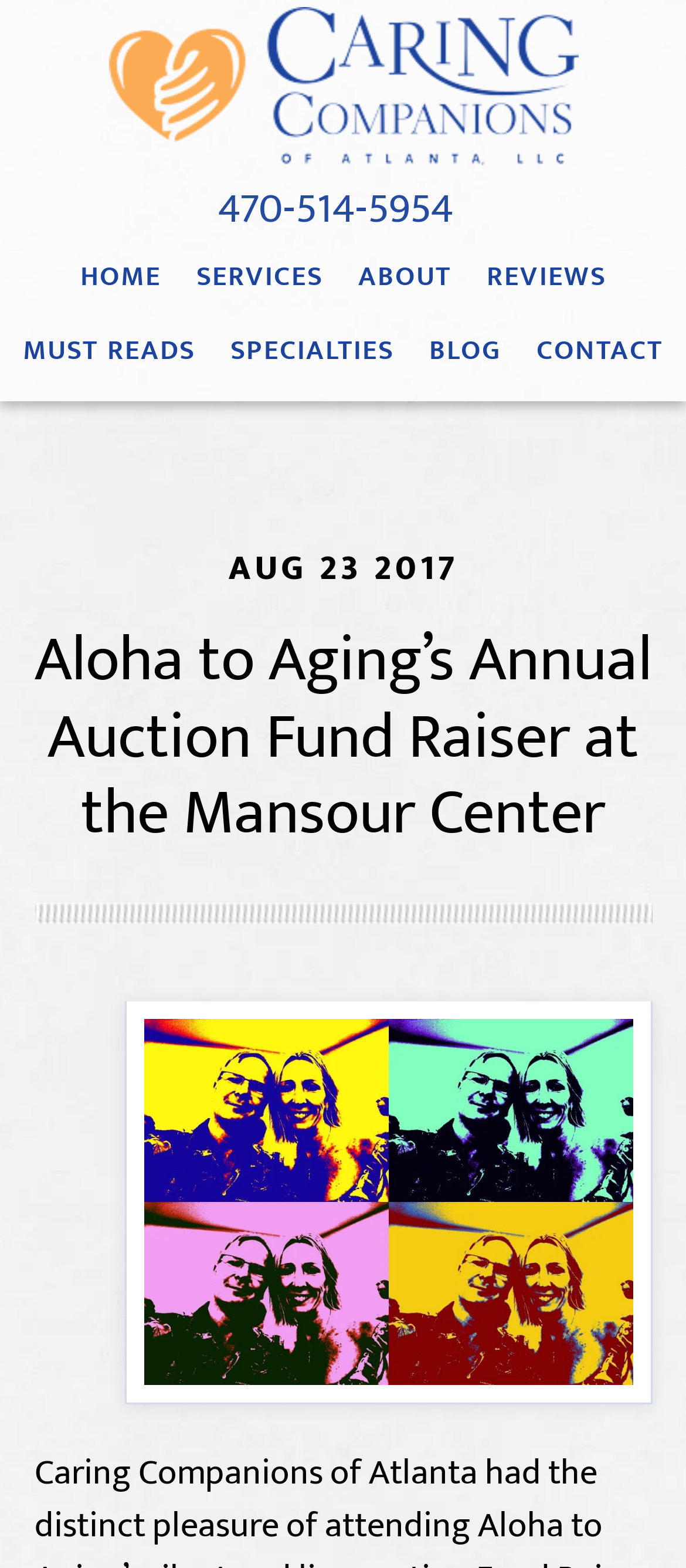What is the date mentioned on the webpage?
Refer to the image and provide a detailed answer to the question.

I found the date by looking at the time element with the text 'AUG 23 2017' which is located under the header element.